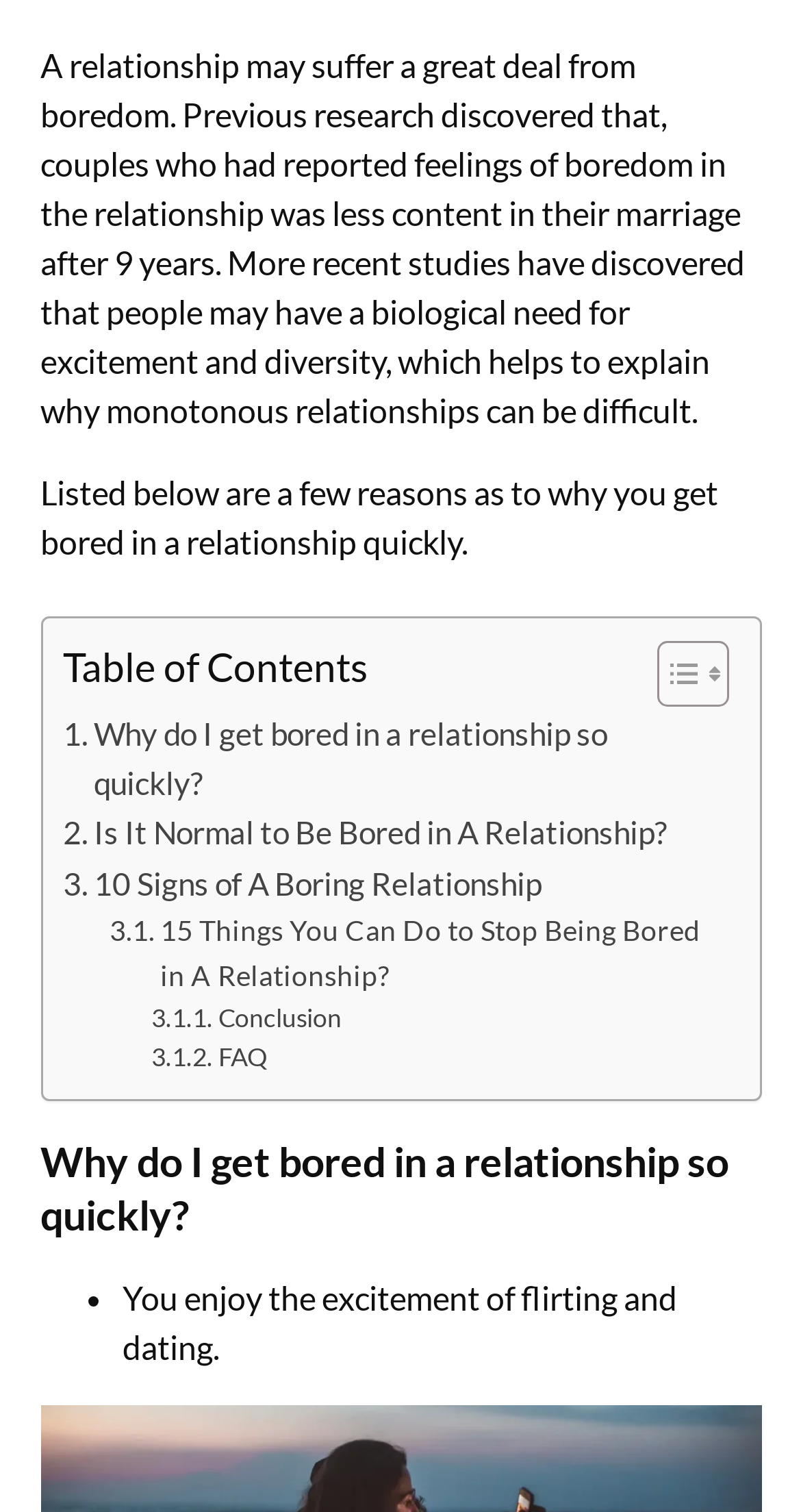Provide your answer in one word or a succinct phrase for the question: 
What is the purpose of the 'Toggle Table of Content' button?

To show or hide table of contents